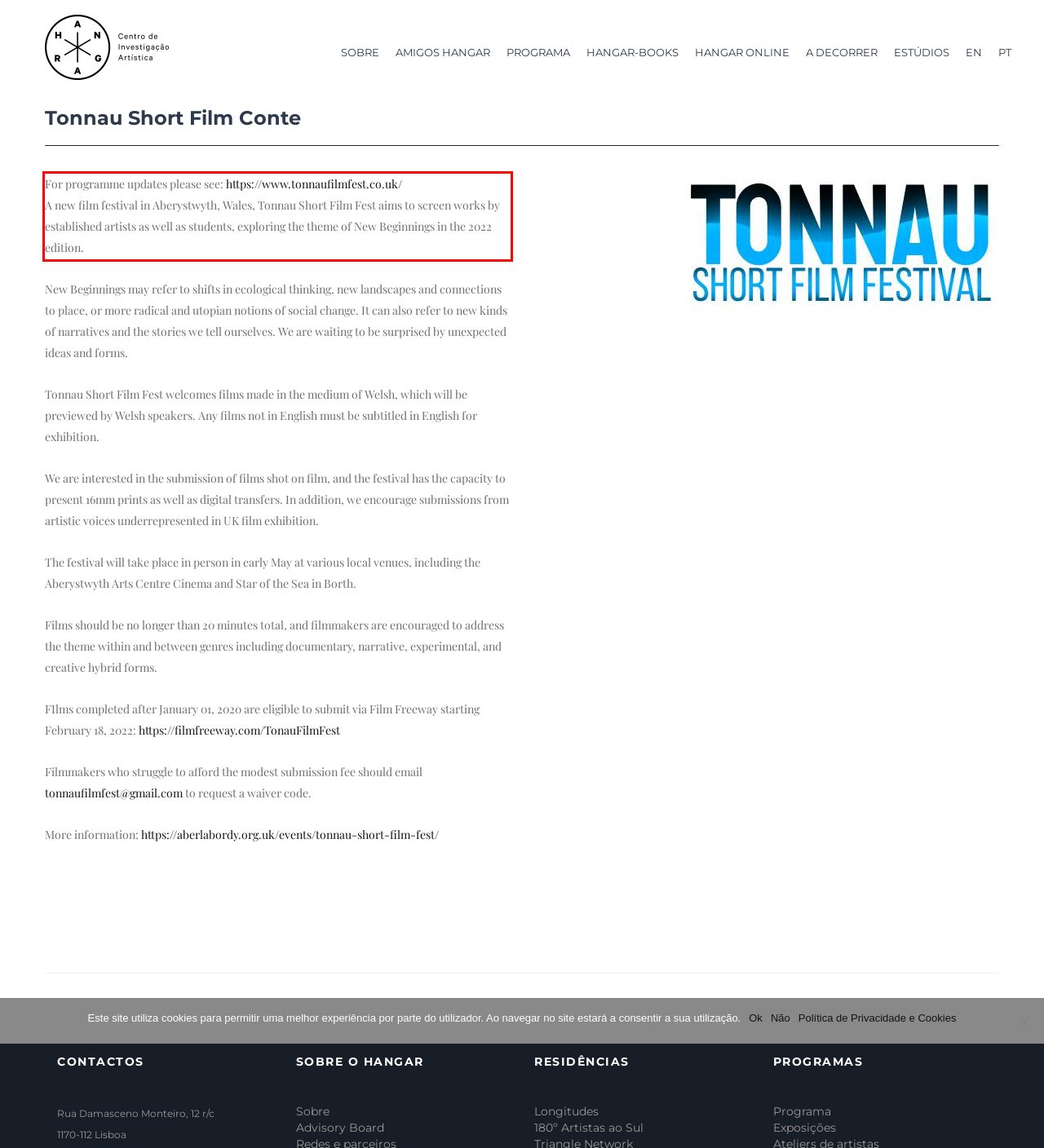You are presented with a screenshot containing a red rectangle. Extract the text found inside this red bounding box.

For programme updates please see: https://www.tonnaufilmfest.co.uk/ A new film festival in Aberystwyth, Wales, Tonnau Short Film Fest aims to screen works by established artists as well as students, exploring the theme of New Beginnings in the 2022 edition.